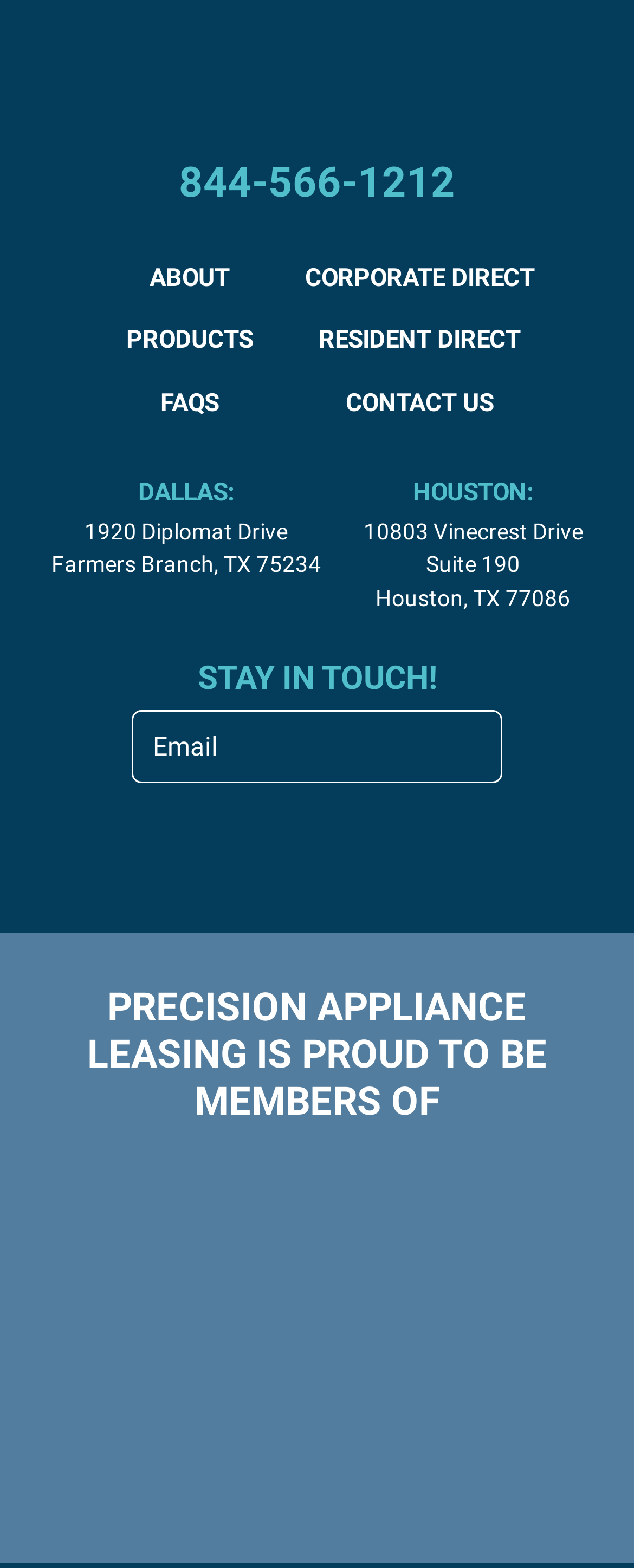Identify the bounding box coordinates of the element that should be clicked to fulfill this task: "Learn more about the company". The coordinates should be provided as four float numbers between 0 and 1, i.e., [left, top, right, bottom].

[0.158, 0.165, 0.44, 0.189]